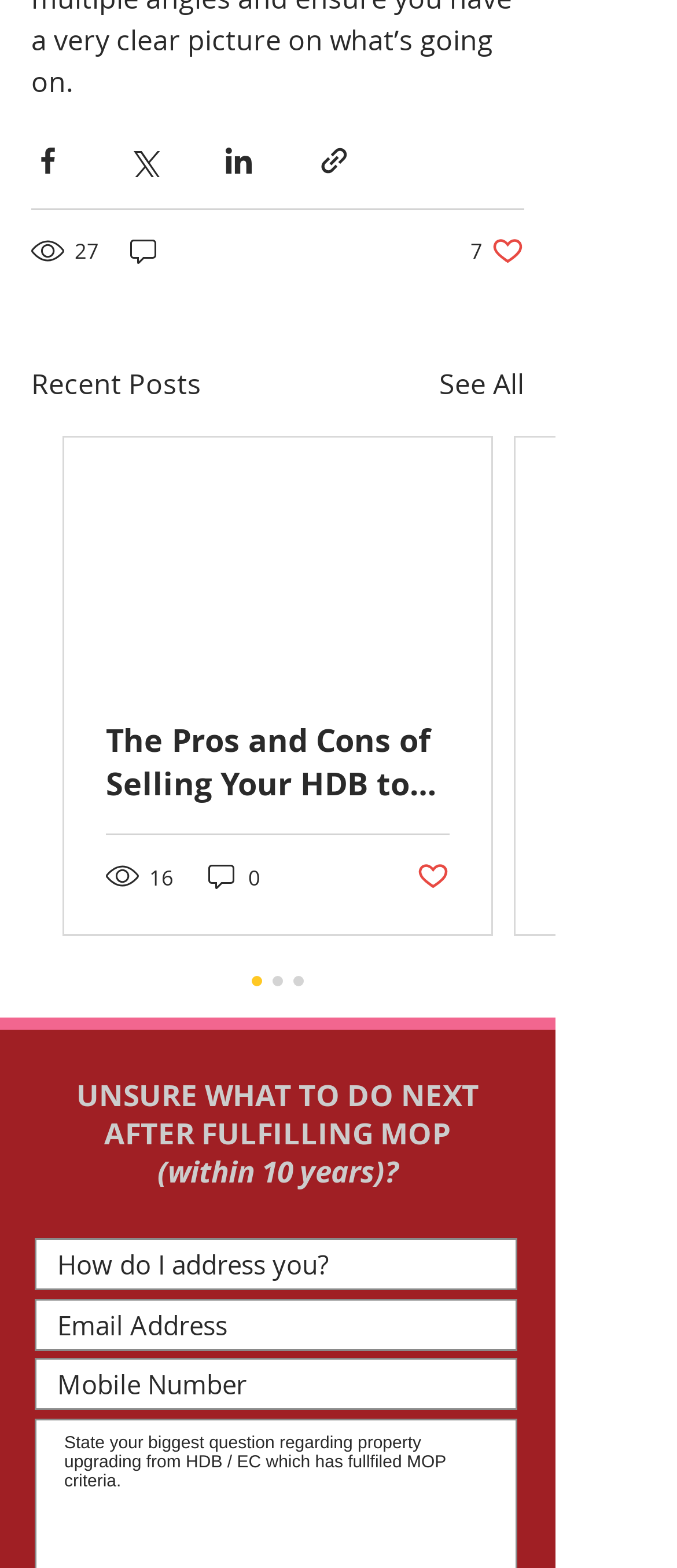Locate the bounding box coordinates of the area you need to click to fulfill this instruction: 'Click the like button'. The coordinates must be in the form of four float numbers ranging from 0 to 1: [left, top, right, bottom].

[0.695, 0.149, 0.774, 0.17]